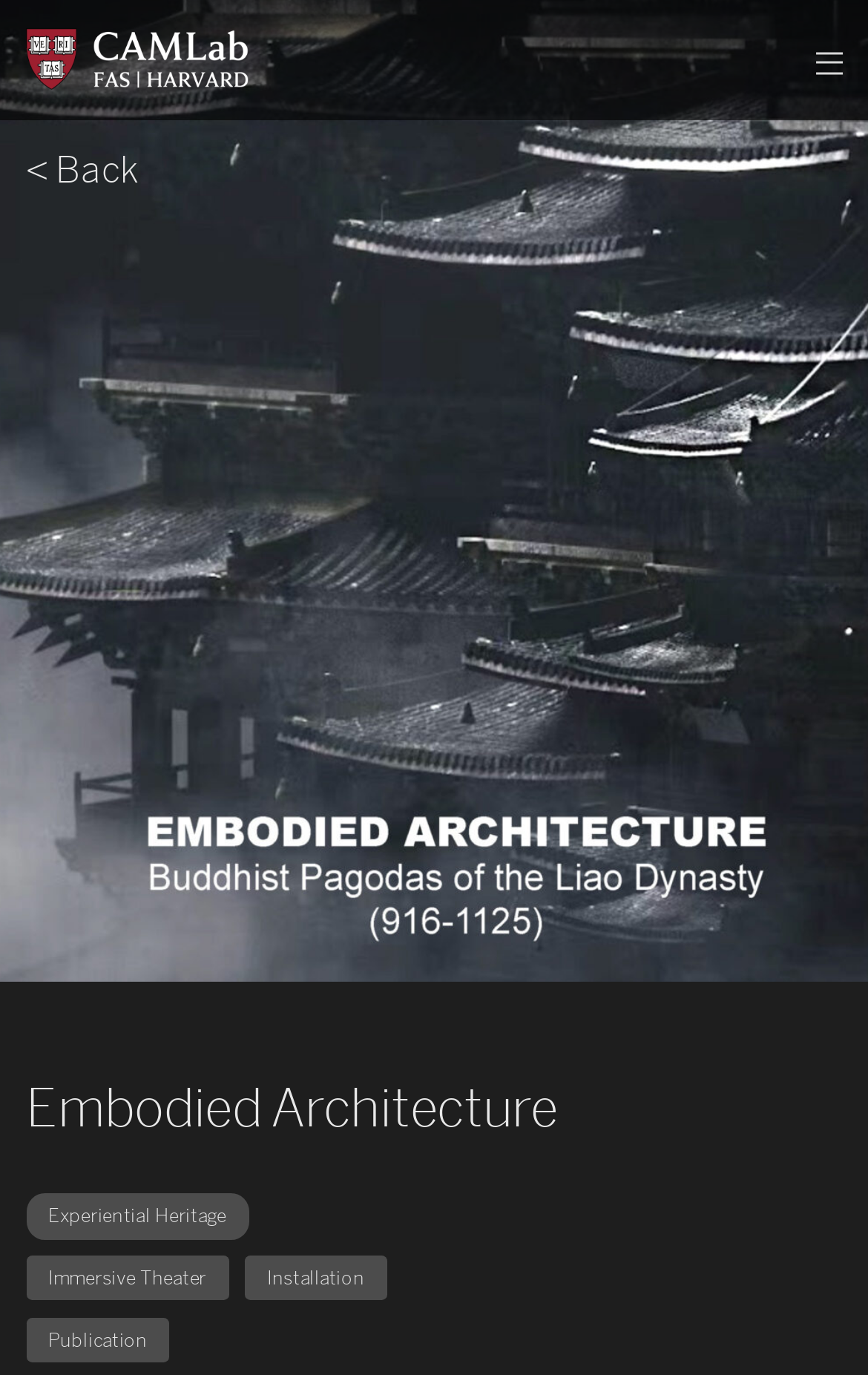What is the last section listed on the page?
Based on the screenshot, provide your answer in one word or phrase.

Publication